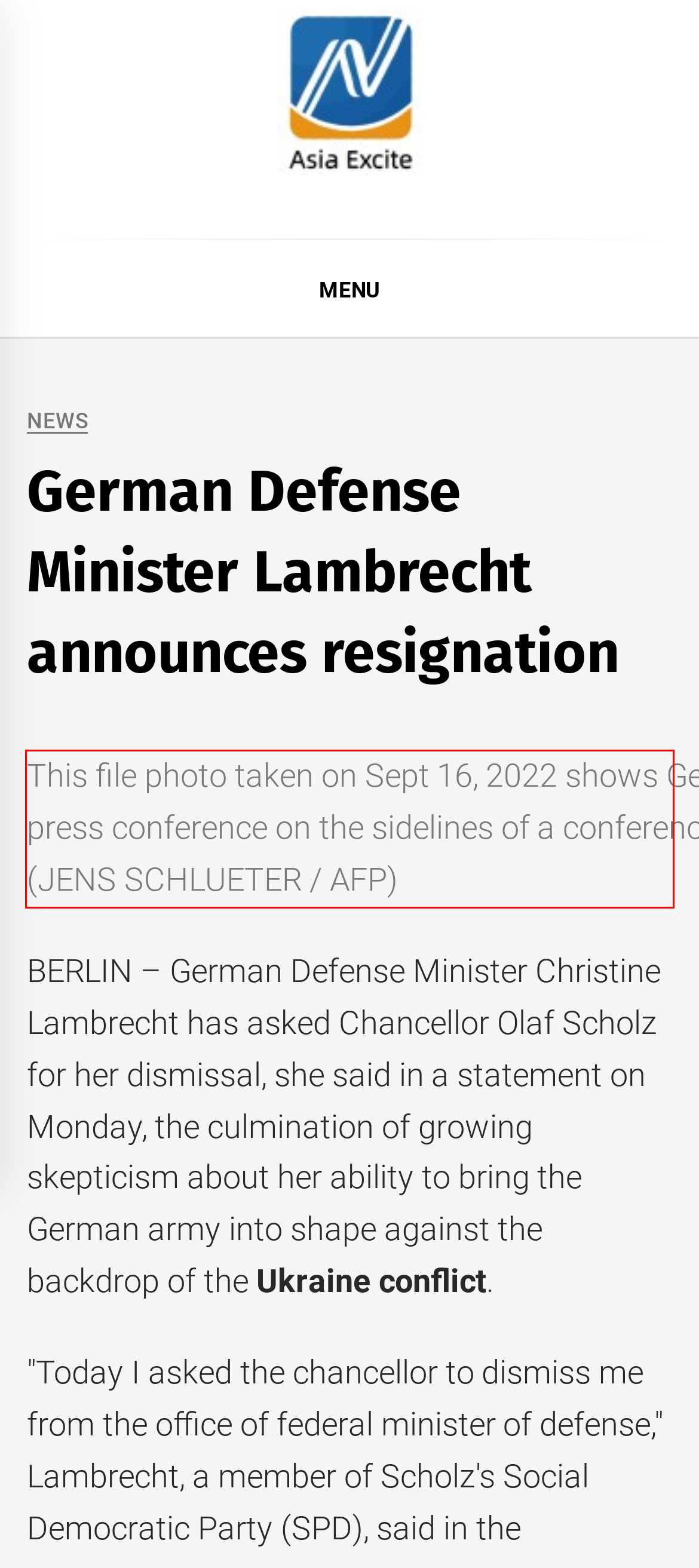By examining the provided screenshot of a webpage, recognize the text within the red bounding box and generate its text content.

This file photo taken on Sept 16, 2022 shows German Defense Minister Christine Lambrecht during a press conference on the sidelines of a conference of the German Armed Forces Bundeswehr in Berlin. (JENS SCHLUETER / AFP)